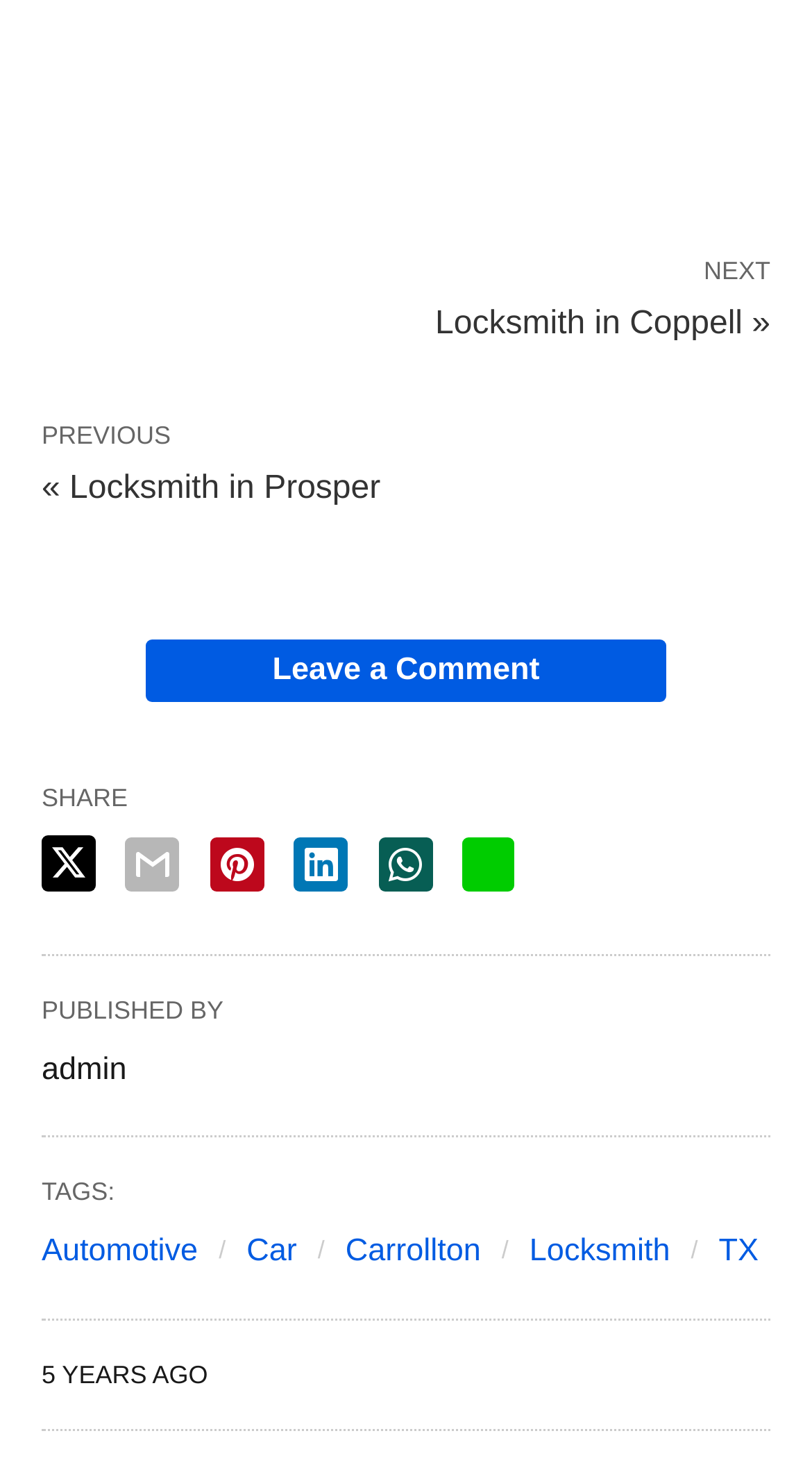Using the provided element description, identify the bounding box coordinates as (top-left x, top-left y, bottom-right x, bottom-right y). Ensure all values are between 0 and 1. Description: Leave a Comment

[0.179, 0.437, 0.821, 0.479]